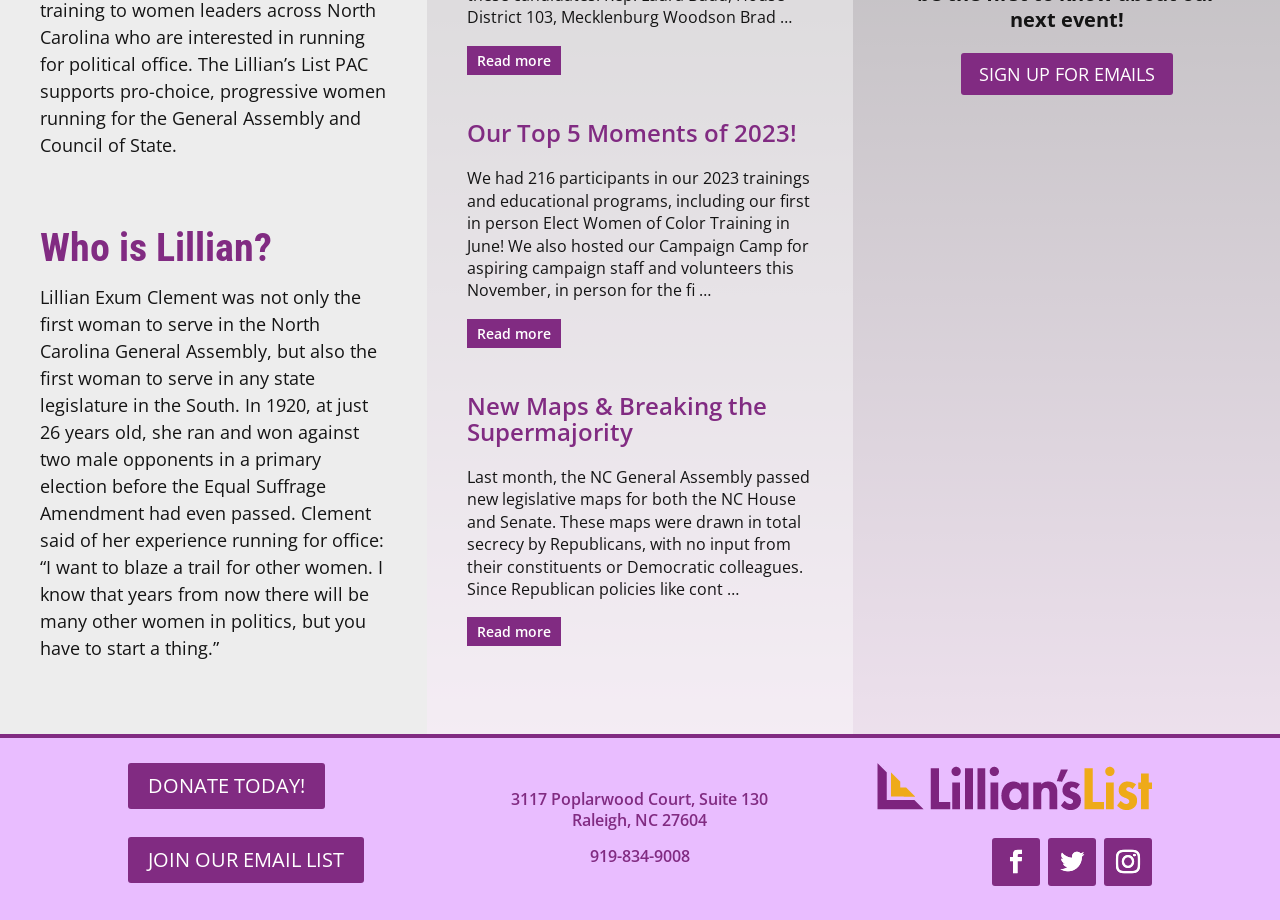Determine the bounding box coordinates for the area that should be clicked to carry out the following instruction: "Join the email list".

[0.1, 0.91, 0.284, 0.96]